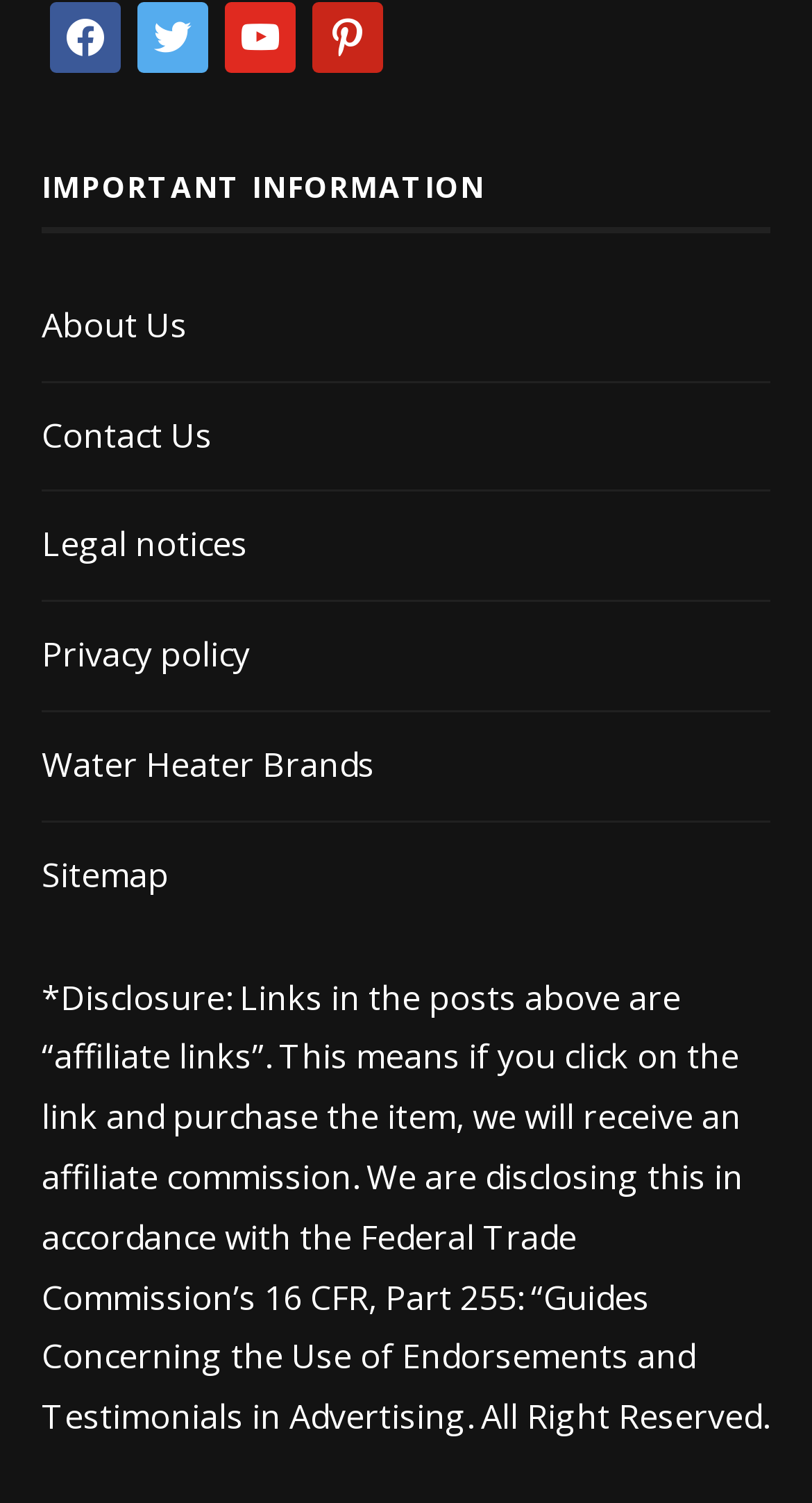Answer the following inquiry with a single word or phrase:
How many sections are there on the webpage?

3